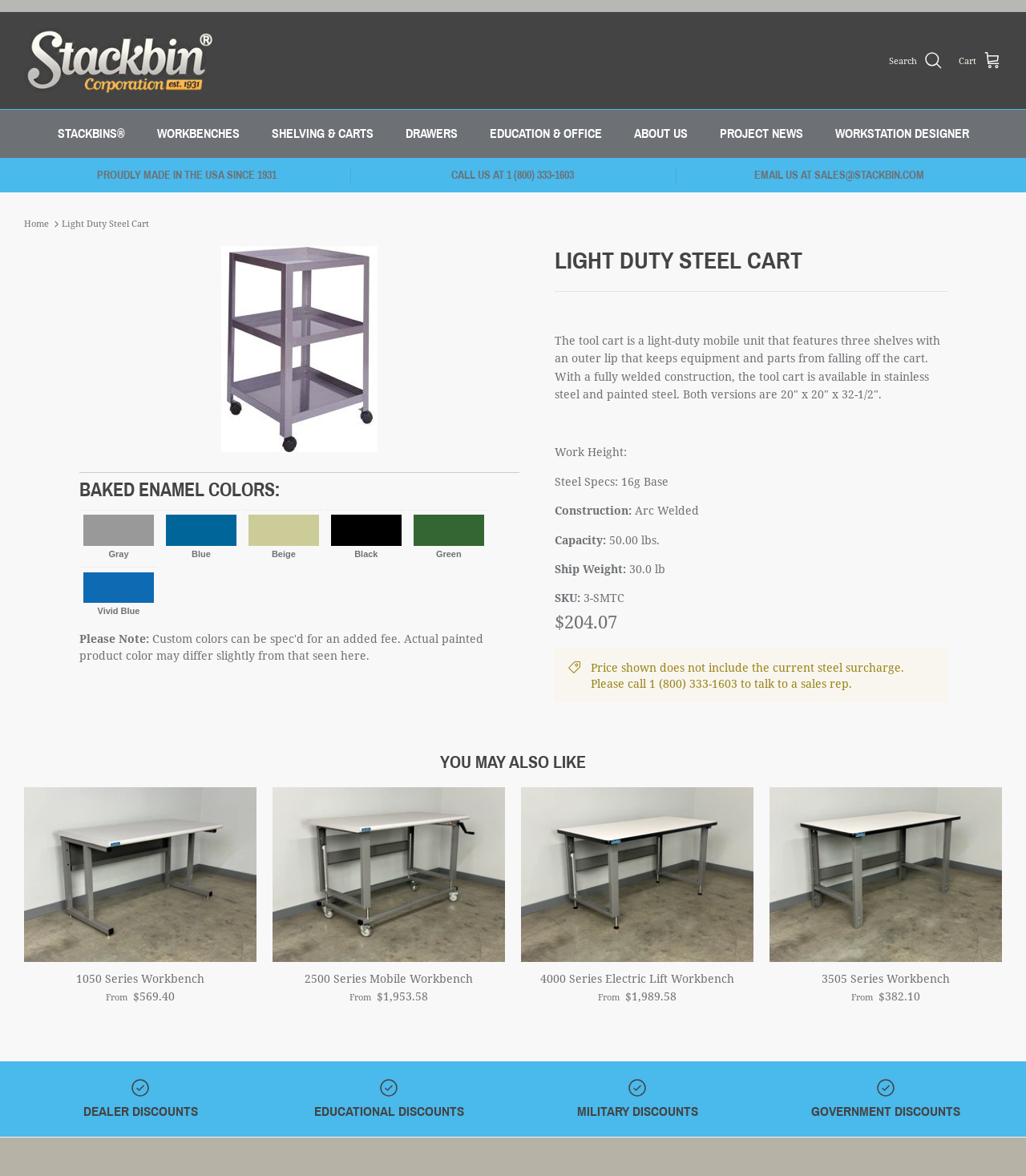What is the work height of the tool cart?
Look at the image and answer with only one word or phrase.

Not specified